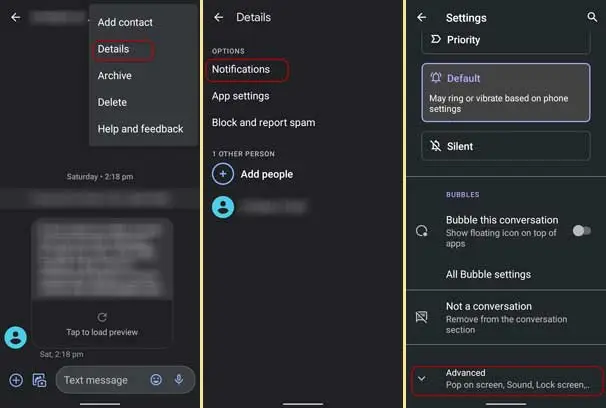Offer a detailed narrative of the image.

This image displays a step-by-step guide on setting custom notification tones in the Google Messages app. It is divided into three sections:

1. **Left Section**: This part shows the options menu where you can select "Details" for a specific conversation, which is crucial for accessing notification settings.

2. **Middle Section**: Here, under the "Details" view, the "Notifications" option is highlighted, suggesting the next step to customize notification alerts.

3. **Right Section**: The settings are further expanded, highlighting the "Advanced" options. This section allows users to fine-tune how notifications appear on their device, such as sound preferences.

Together, these visuals illustrate the process of navigating through the Google Messages app to customize notifications for individual chats, ensuring users can personalize their messaging experience.